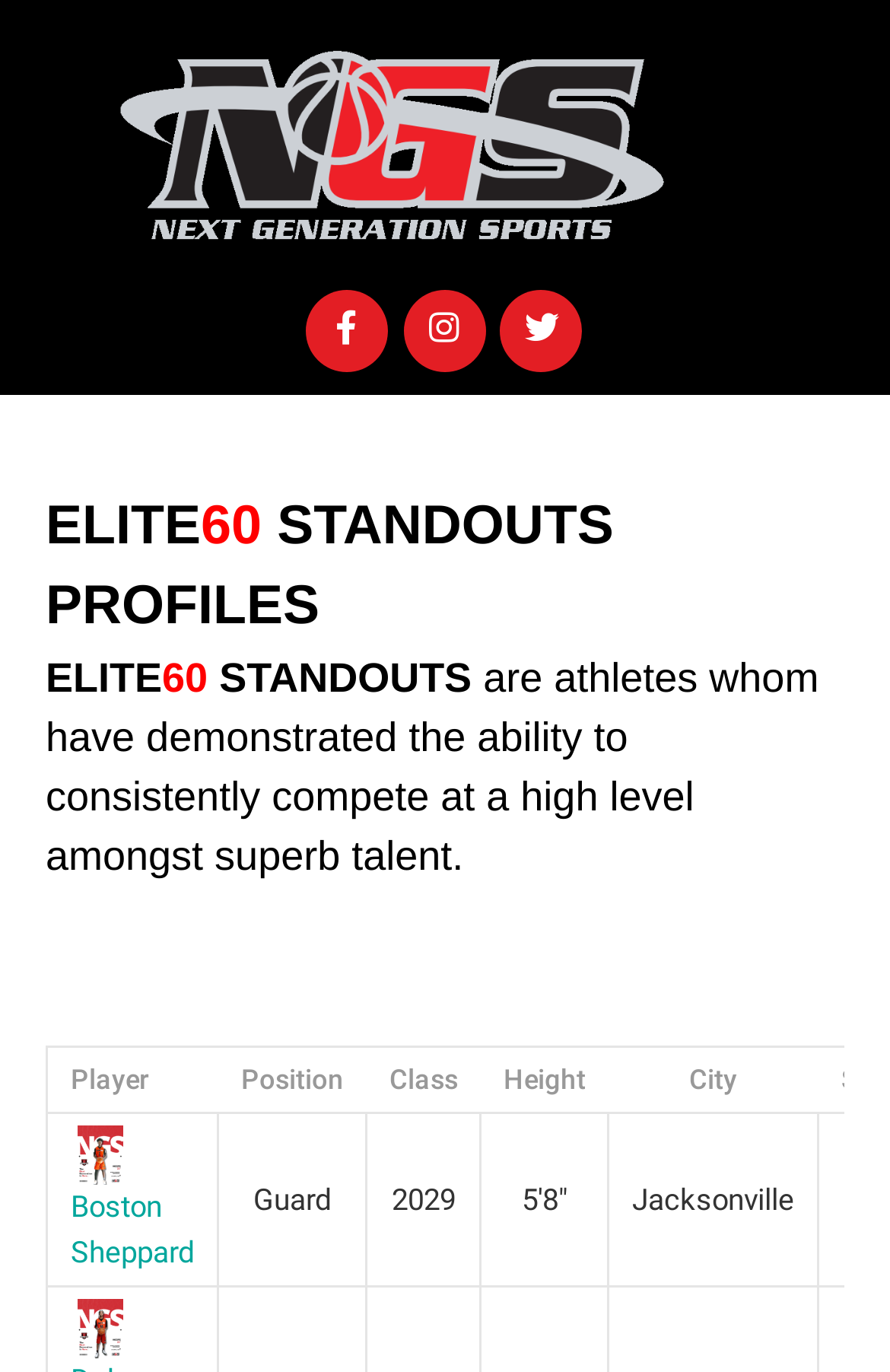Determine the bounding box coordinates (top-left x, top-left y, bottom-right x, bottom-right y) of the UI element described in the following text: alt="NGS_Greylogo" title="NGS_Greylogo"

[0.133, 0.09, 0.749, 0.117]